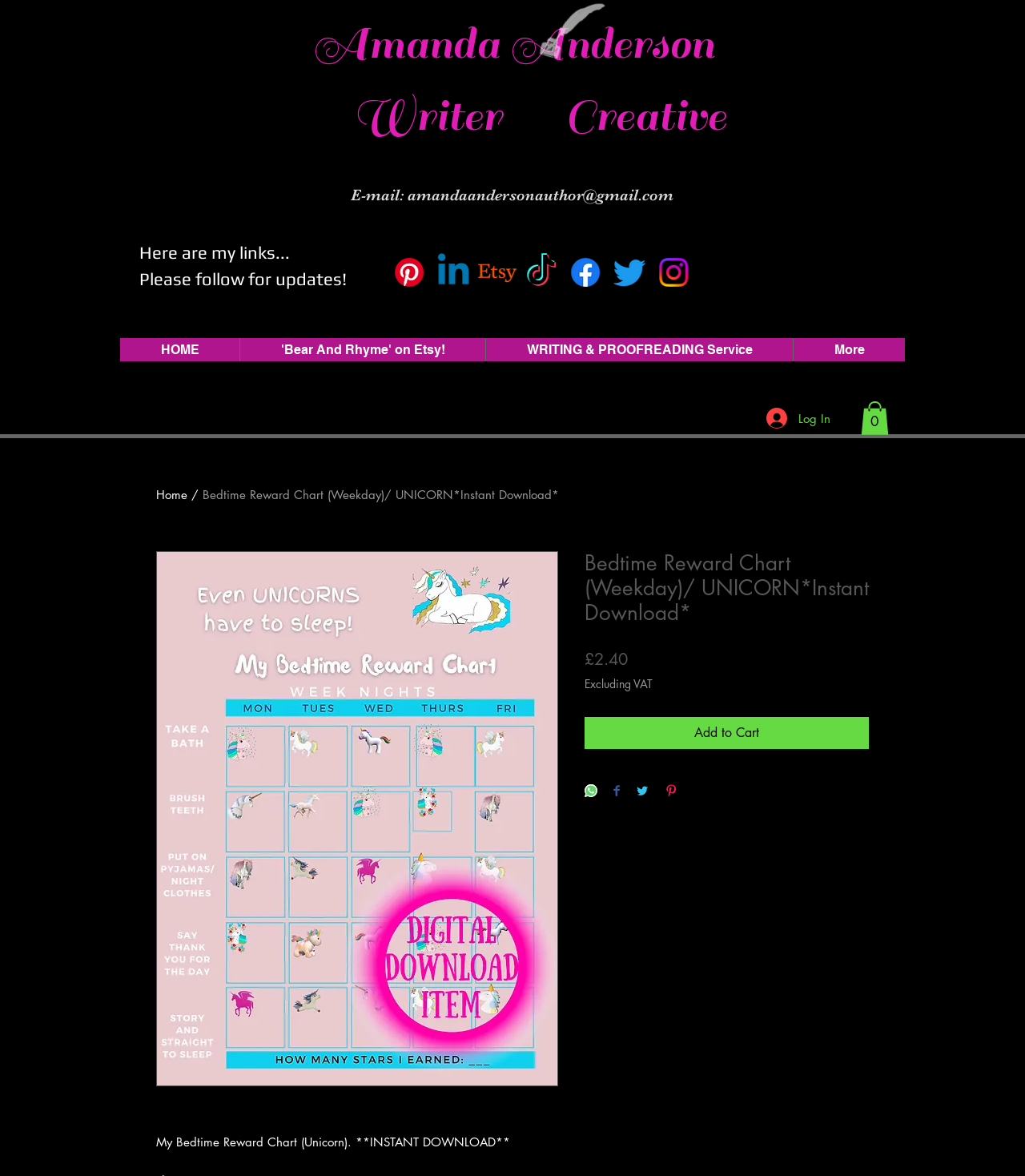Please identify the bounding box coordinates of the clickable region that I should interact with to perform the following instruction: "Click on the Pinterest link". The coordinates should be expressed as four float numbers between 0 and 1, i.e., [left, top, right, bottom].

[0.38, 0.215, 0.418, 0.248]